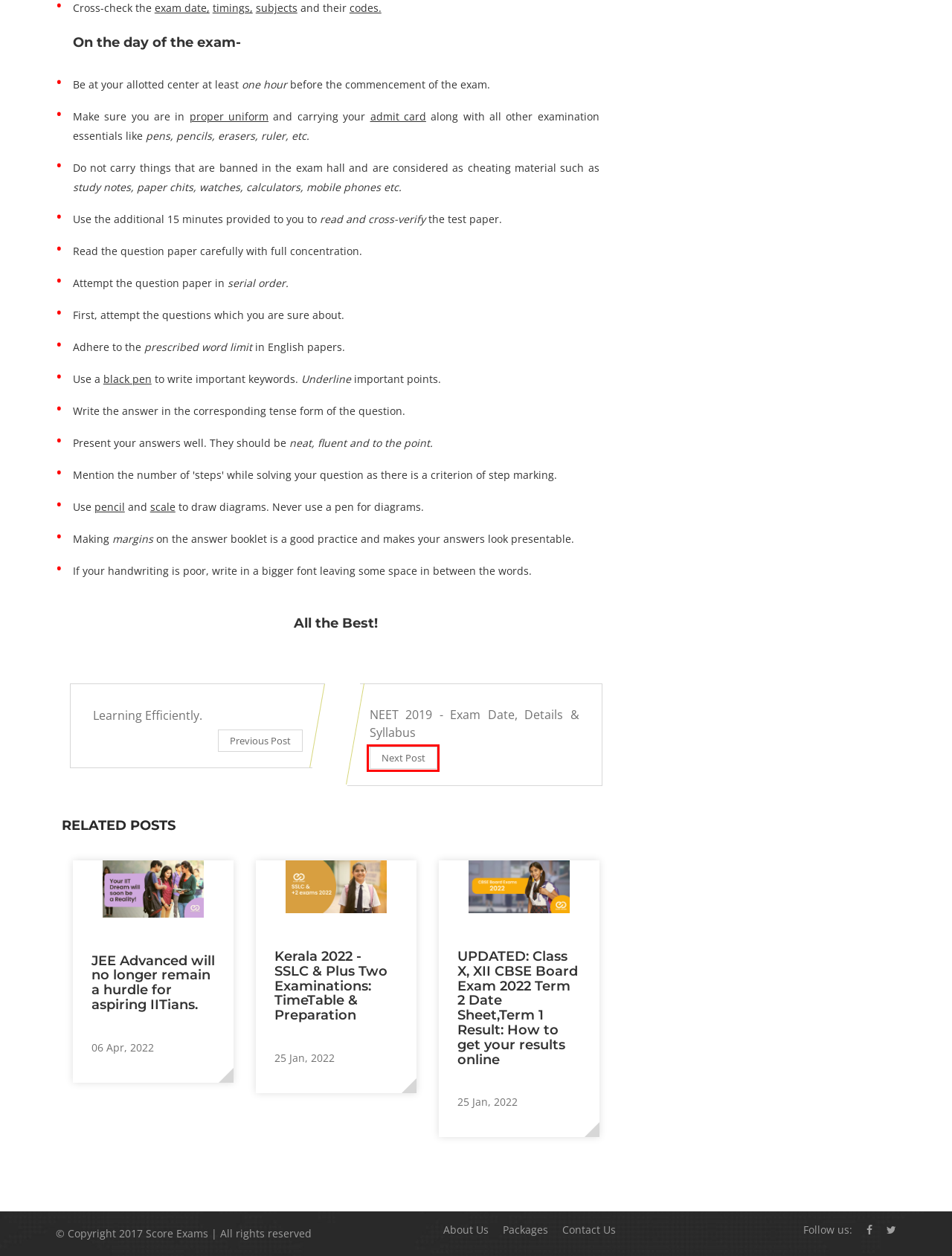You have a screenshot of a webpage with a red bounding box around a UI element. Determine which webpage description best matches the new webpage that results from clicking the element in the bounding box. Here are the candidates:
A. ABOUT |  ScoreExams
B. NEET  EXAM DATE DETAILS SYLLABUS BLOG POST |  ScoreExams
C. LOGIN |  ScoreExams
D. LEARNING EFFICIENTLY BLOG POST |  ScoreExams
E. CONTACTS |  ScoreExams
F. KERALA  SSLC PLUS TWO EXAMINATIONS TIMETABLE PREPARATION BLOG POST |  ScoreExams
G. BLOGS |  ScoreExams
H. FEATURES |  ScoreExams

B